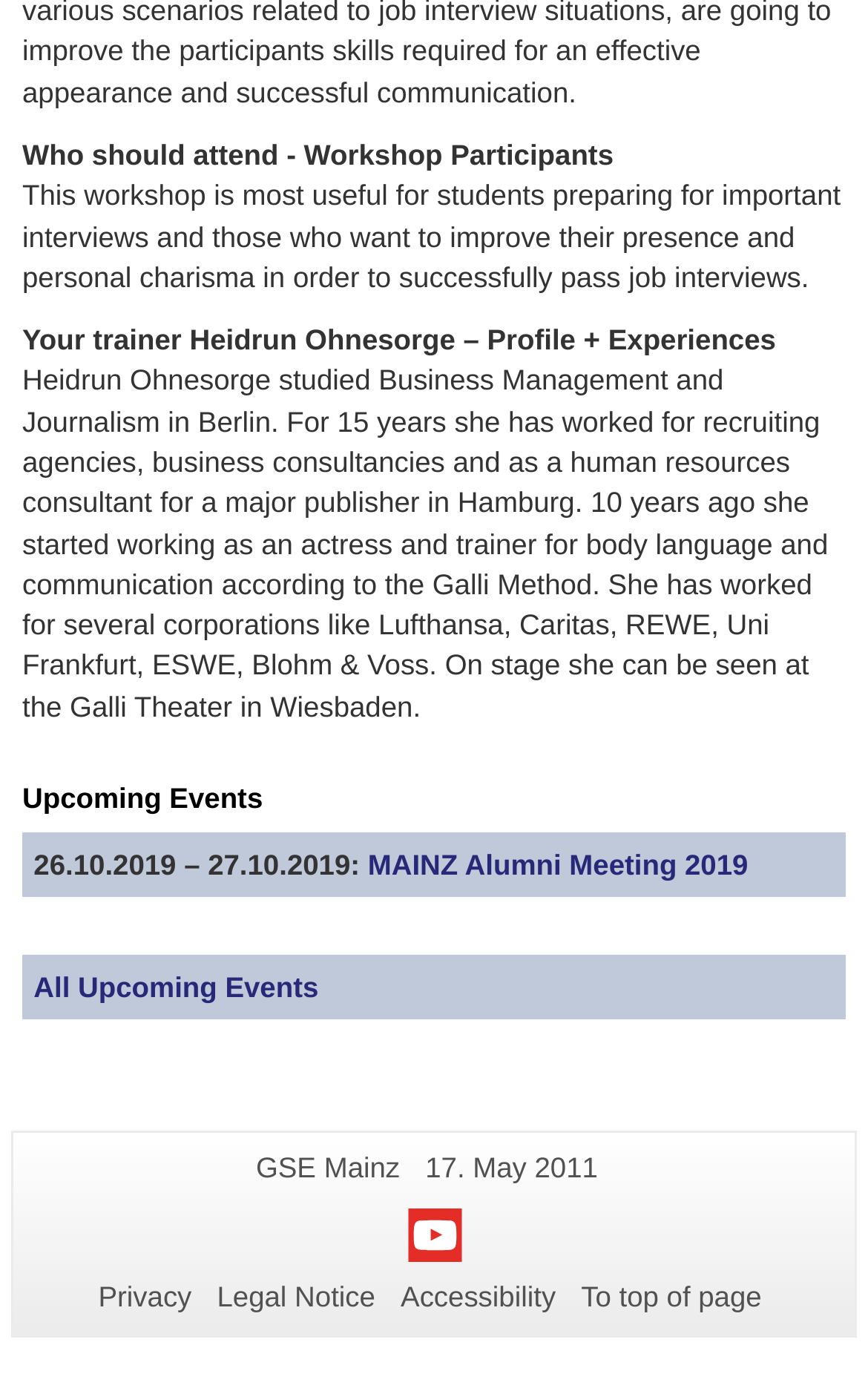Determine the bounding box coordinates for the HTML element described here: "MAINZ Alumni Meeting 2019".

[0.424, 0.61, 0.862, 0.634]